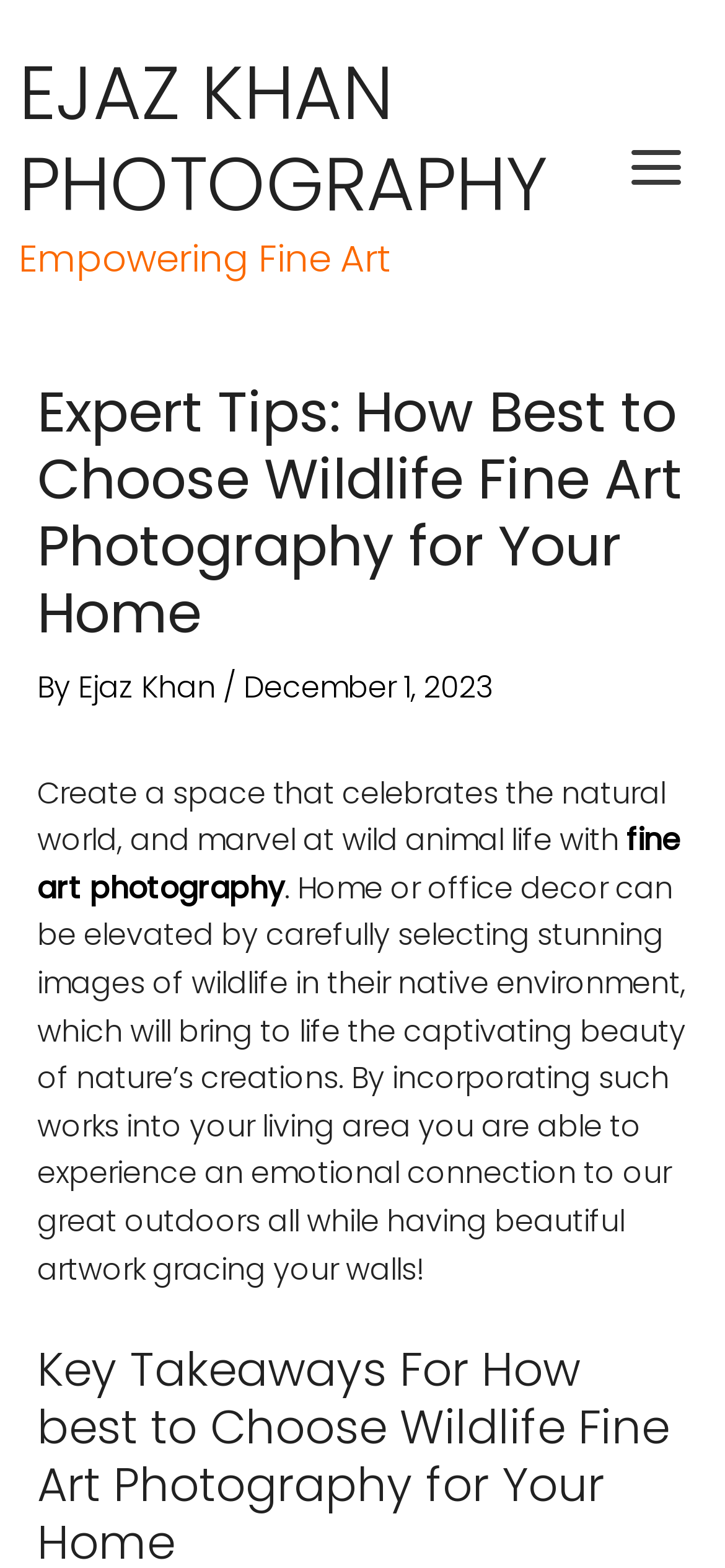Given the element description "Ejaz Khan", identify the bounding box of the corresponding UI element.

[0.108, 0.425, 0.308, 0.452]